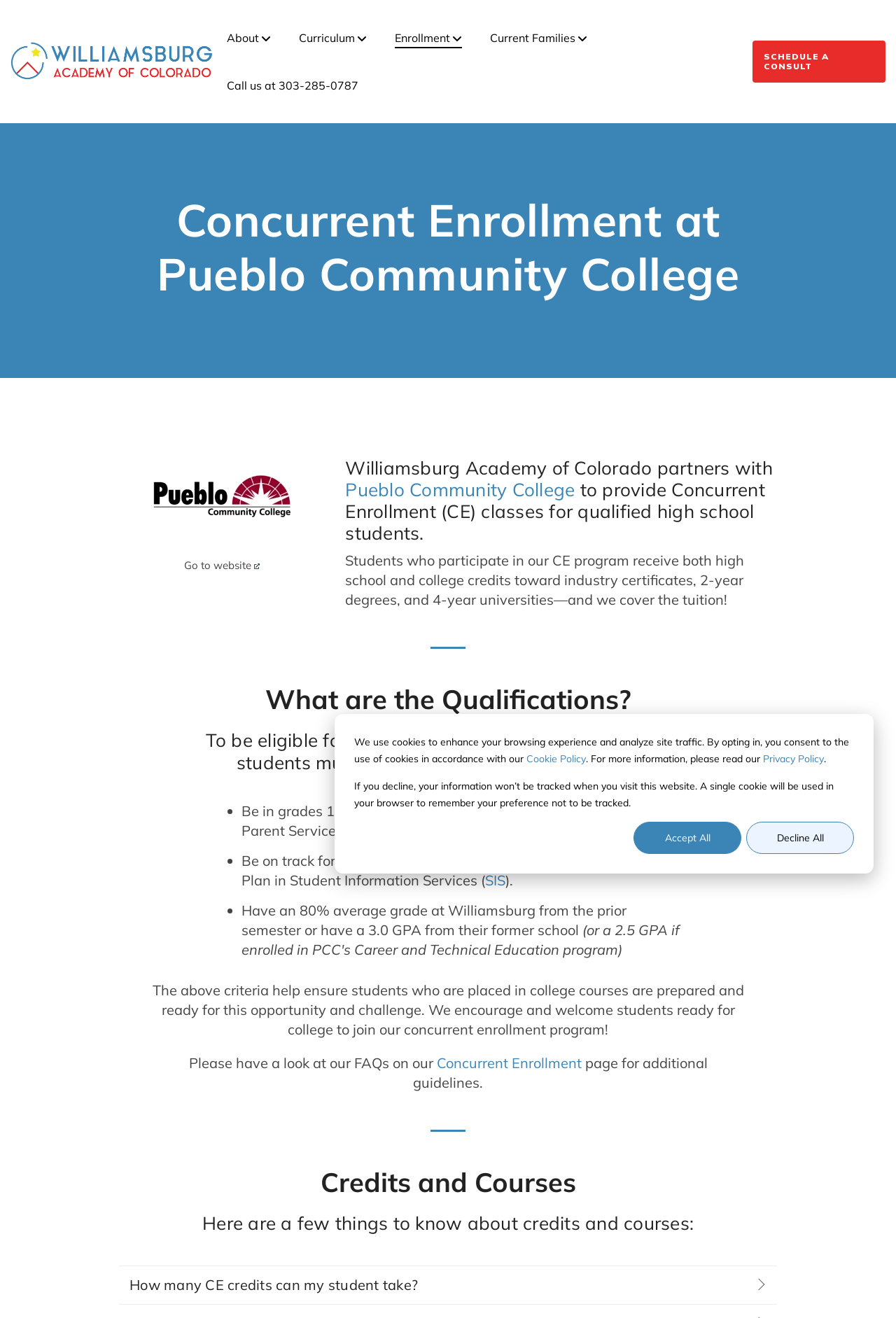Please determine the bounding box coordinates of the element to click in order to execute the following instruction: "Check Ehsaas Program news". The coordinates should be four float numbers between 0 and 1, specified as [left, top, right, bottom].

None